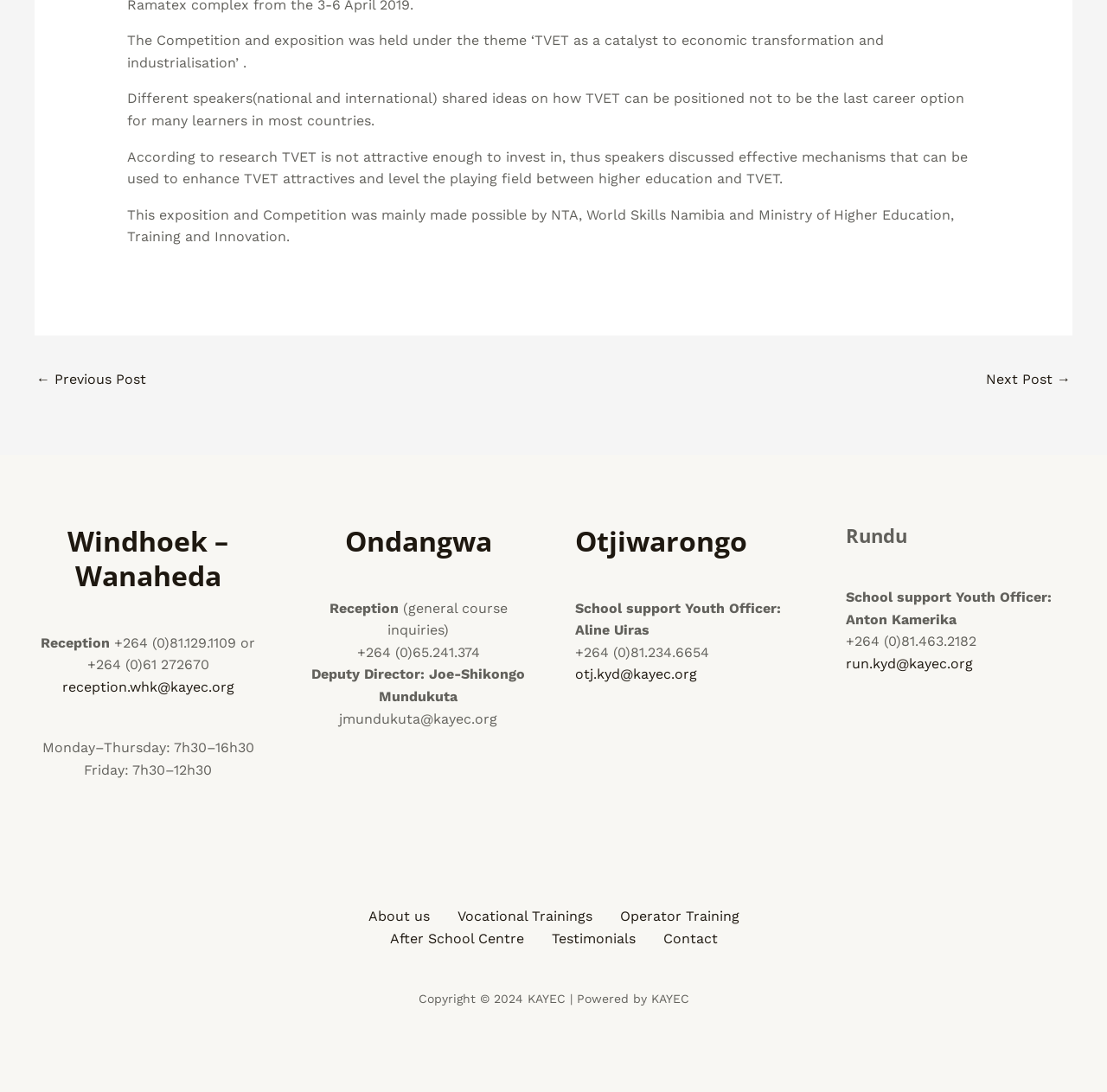Provide the bounding box coordinates for the area that should be clicked to complete the instruction: "Click 'Next Post →'".

[0.891, 0.334, 0.967, 0.364]